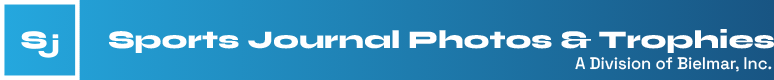Detail everything you observe in the image.

The image features the logo of "Sports Journal Photos & Trophies," showcasing a modern and vibrant design. The logo prominently displays the initials "Sj" in a playful yet professional font, set against a striking gradient background that transitions from deep blue to light blue. Below the initials, the name "Sports Journal Photos & Trophies" is rendered in bold, white letters, emphasizing the focus on sports photography. The slogan "A Division of Bielmar, Inc." further clarifies its affiliation, suggesting a brand with a commitment to delivering quality sports portraits and trophies. This logo encapsulates the essence of capturing joyful moments in sports, aimed at both athletes and their families, highlighting the company's dedication to preserving cherished memories through photography.